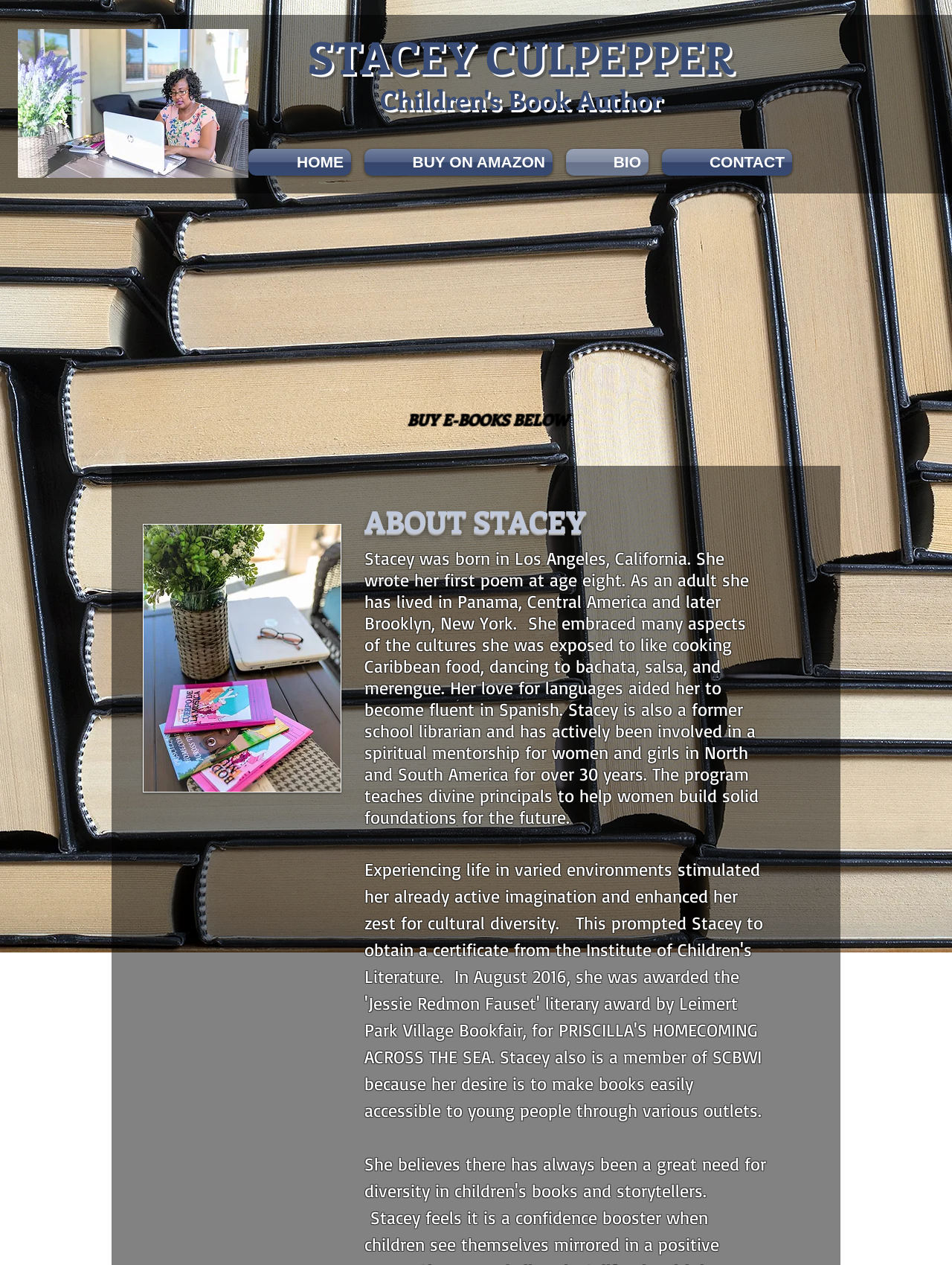Please study the image and answer the question comprehensively:
What is the image above the 'BUY E-BOOKS BELOW' heading?

I found the image by looking at the generic element with the text 'Selfie 8.jpg' located above the 'BUY E-BOOKS BELOW' heading.